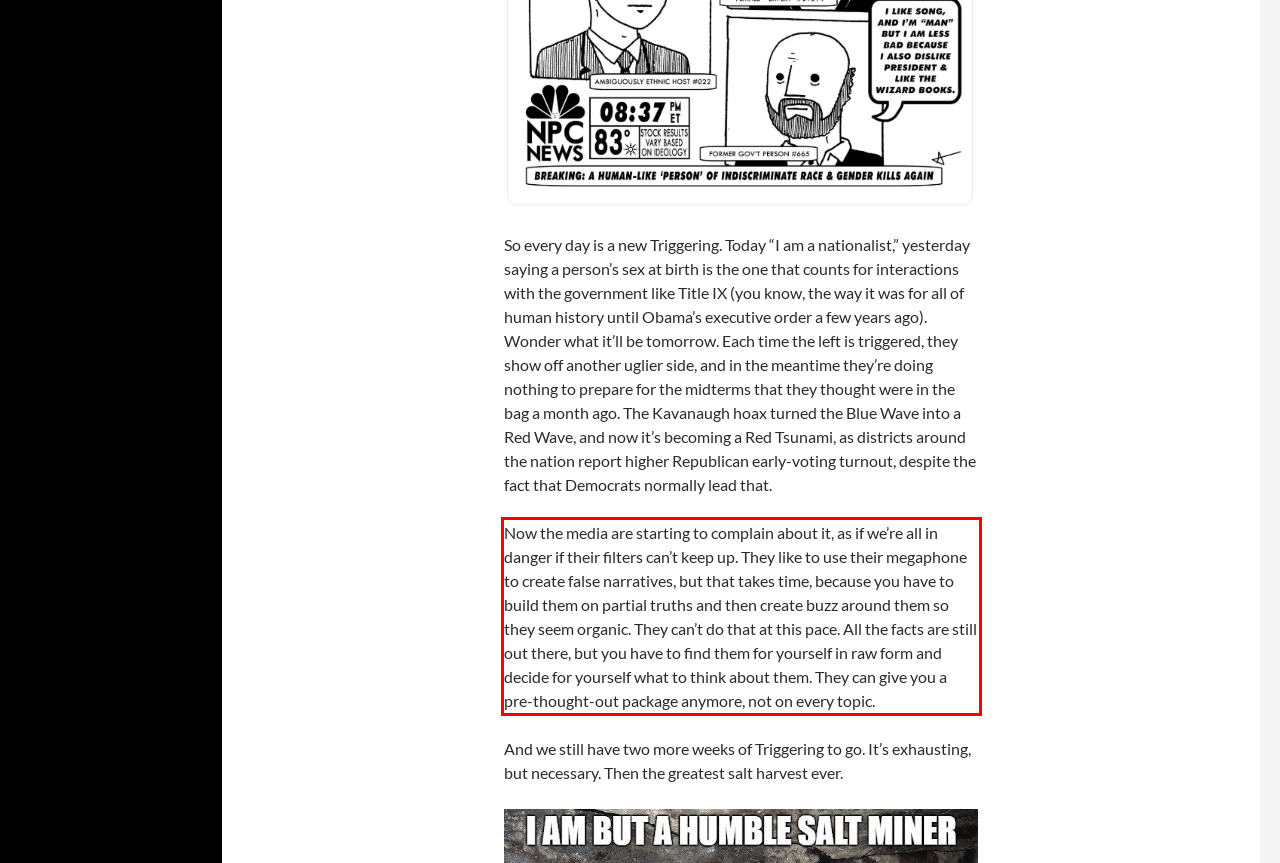Examine the webpage screenshot and use OCR to recognize and output the text within the red bounding box.

Now the media are starting to complain about it, as if we’re all in danger if their filters can’t keep up. They like to use their megaphone to create false narratives, but that takes time, because you have to build them on partial truths and then create buzz around them so they seem organic. They can’t do that at this pace. All the facts are still out there, but you have to find them for yourself in raw form and decide for yourself what to think about them. They can give you a pre-thought-out package anymore, not on every topic.